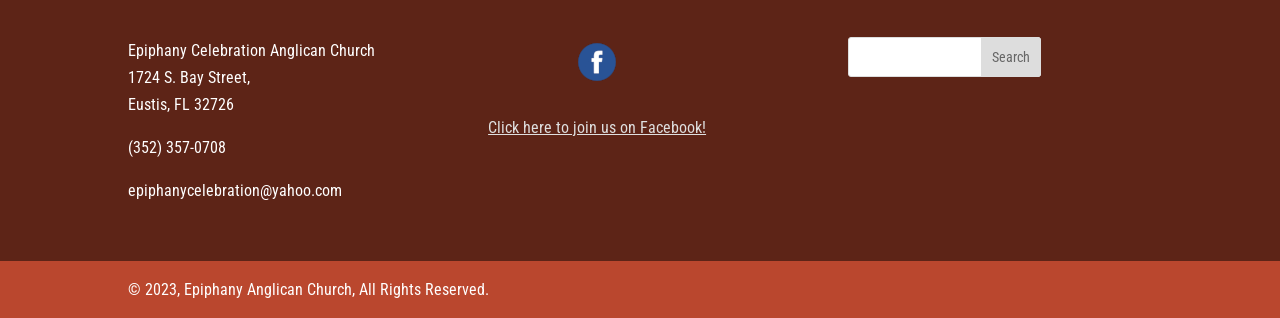Carefully examine the image and provide an in-depth answer to the question: What social media platform can you join the church on?

There is a link in the top section of the webpage that says 'Click here to join us on Facebook!', indicating that the church has a presence on Facebook.